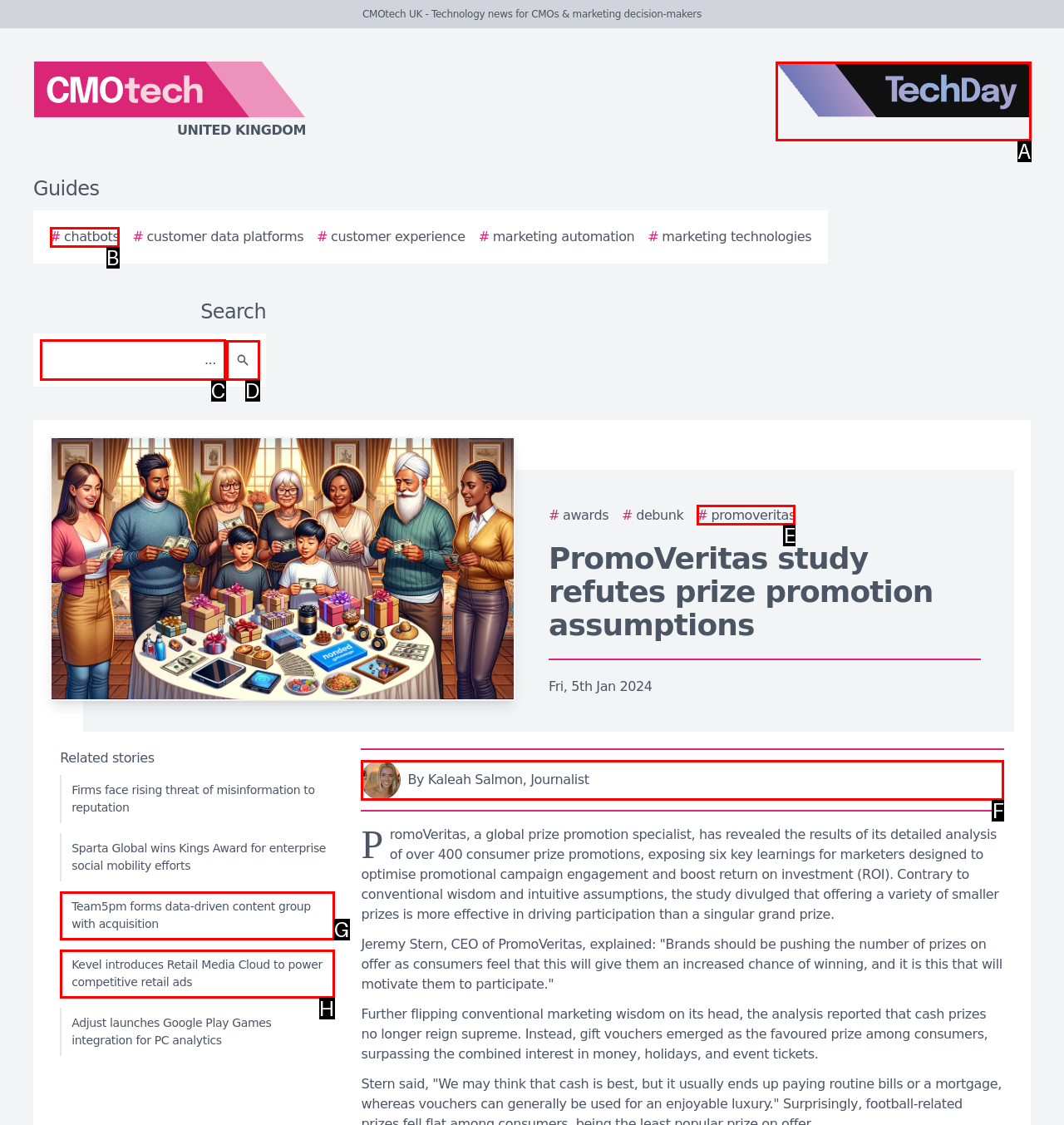Point out the specific HTML element to click to complete this task: Search for something Reply with the letter of the chosen option.

C